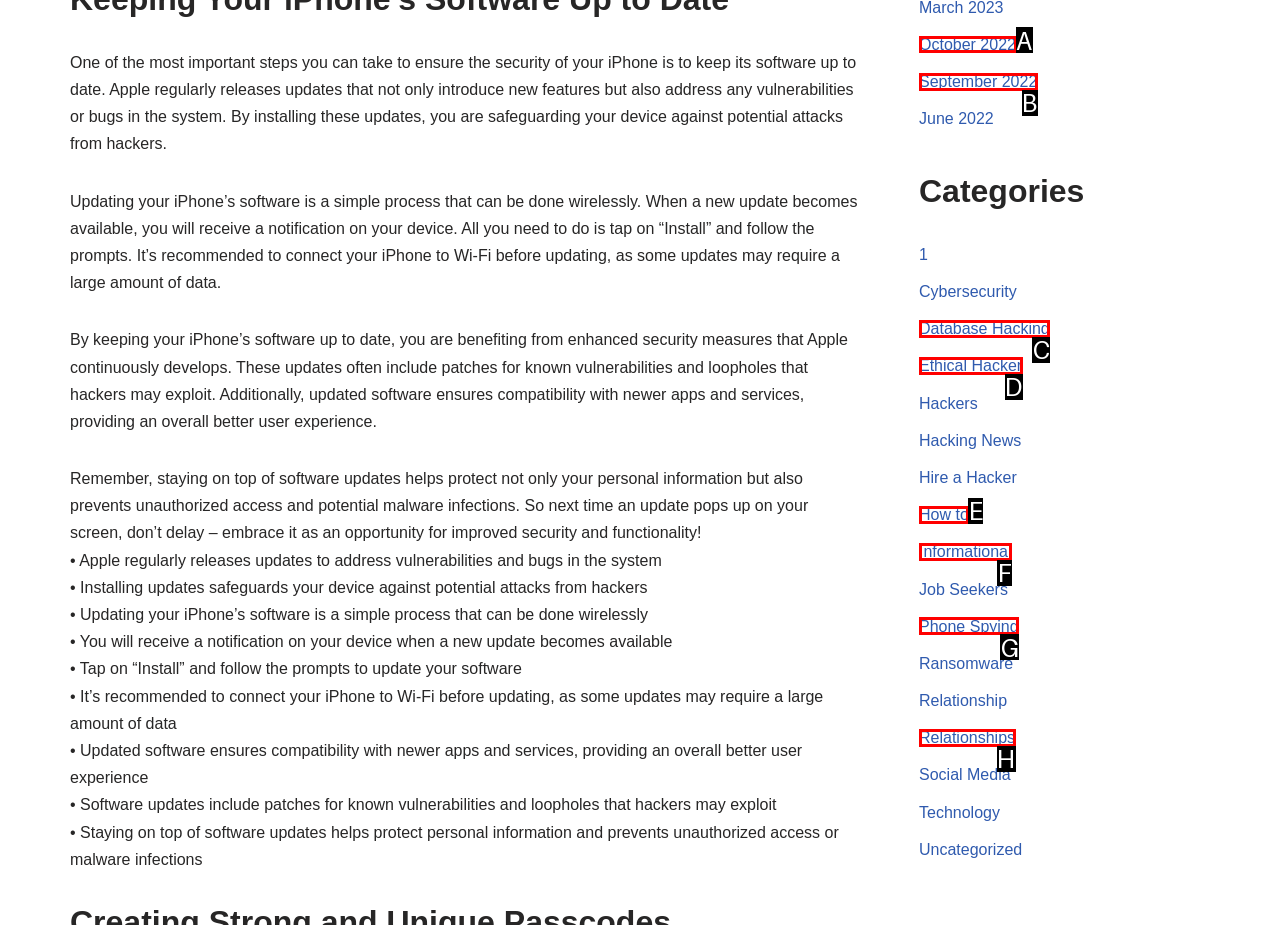Select the HTML element that needs to be clicked to perform the task: Click on October 2022. Reply with the letter of the chosen option.

A